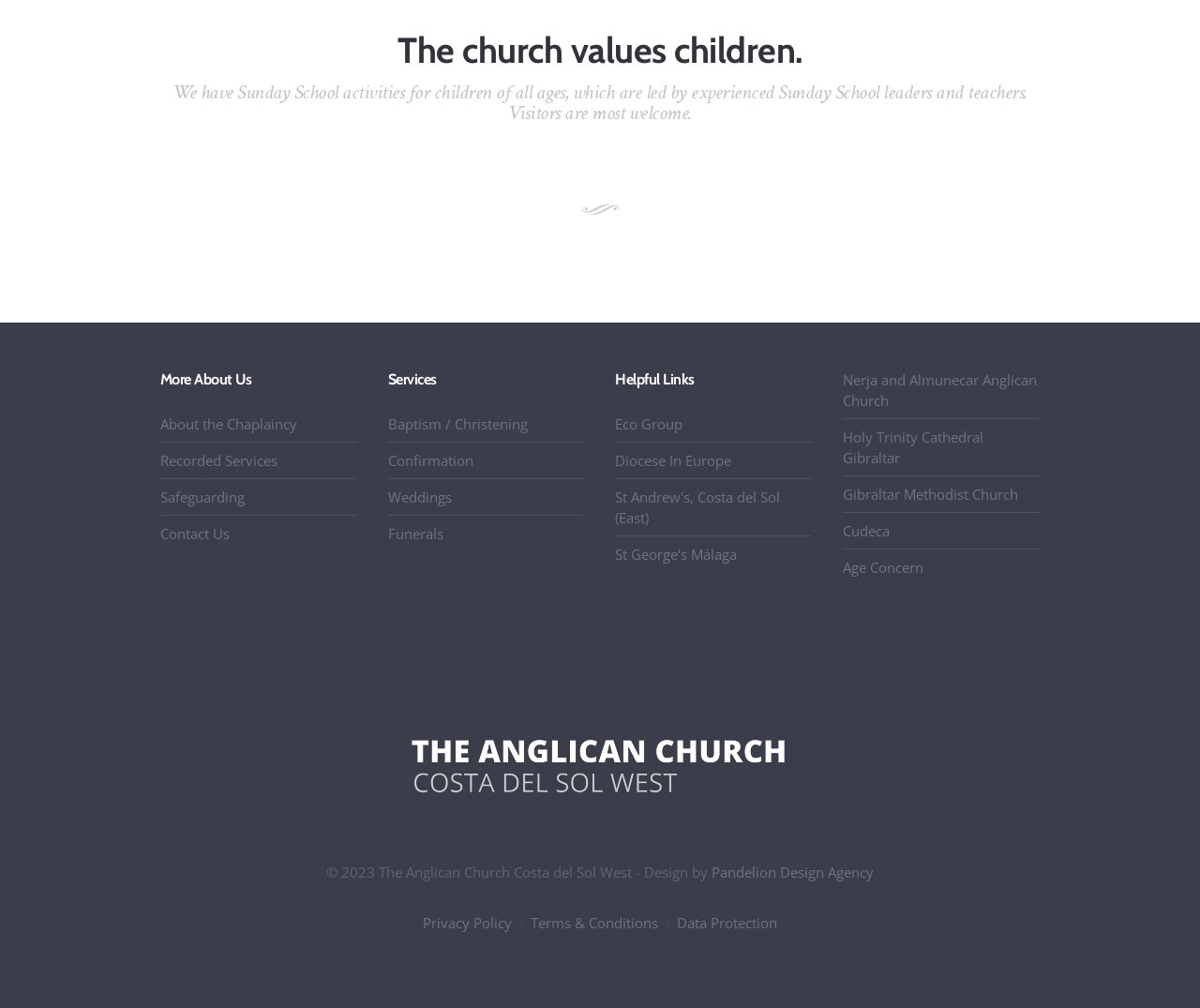Provide the bounding box coordinates of the HTML element this sentence describes: "Holy Trinity Cathedral Gibraltar". The bounding box coordinates consist of four float numbers between 0 and 1, i.e., [left, top, right, bottom].

[0.703, 0.425, 0.82, 0.464]